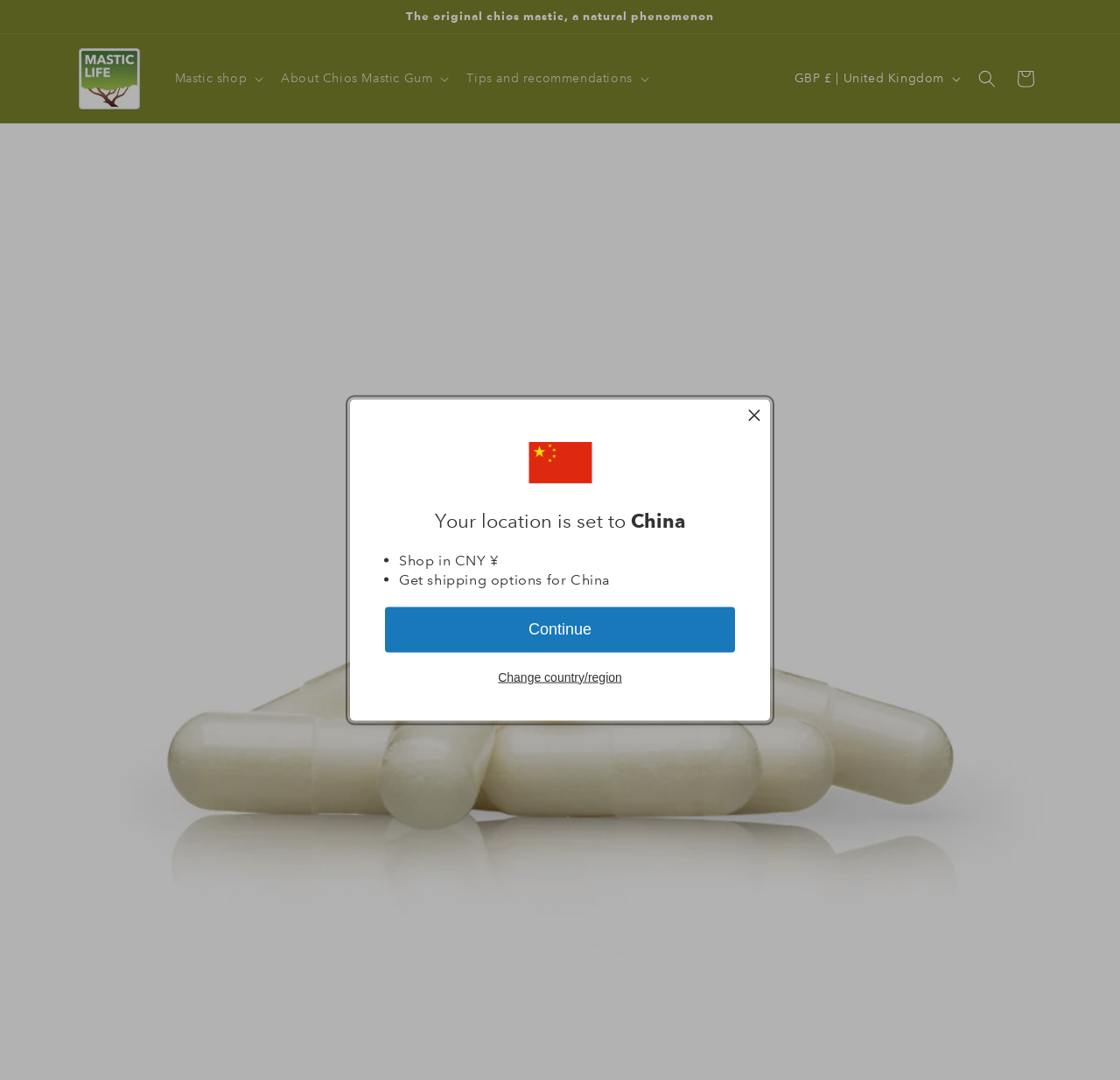Please identify the coordinates of the bounding box that should be clicked to fulfill this instruction: "search for something".

[0.864, 0.055, 0.898, 0.09]